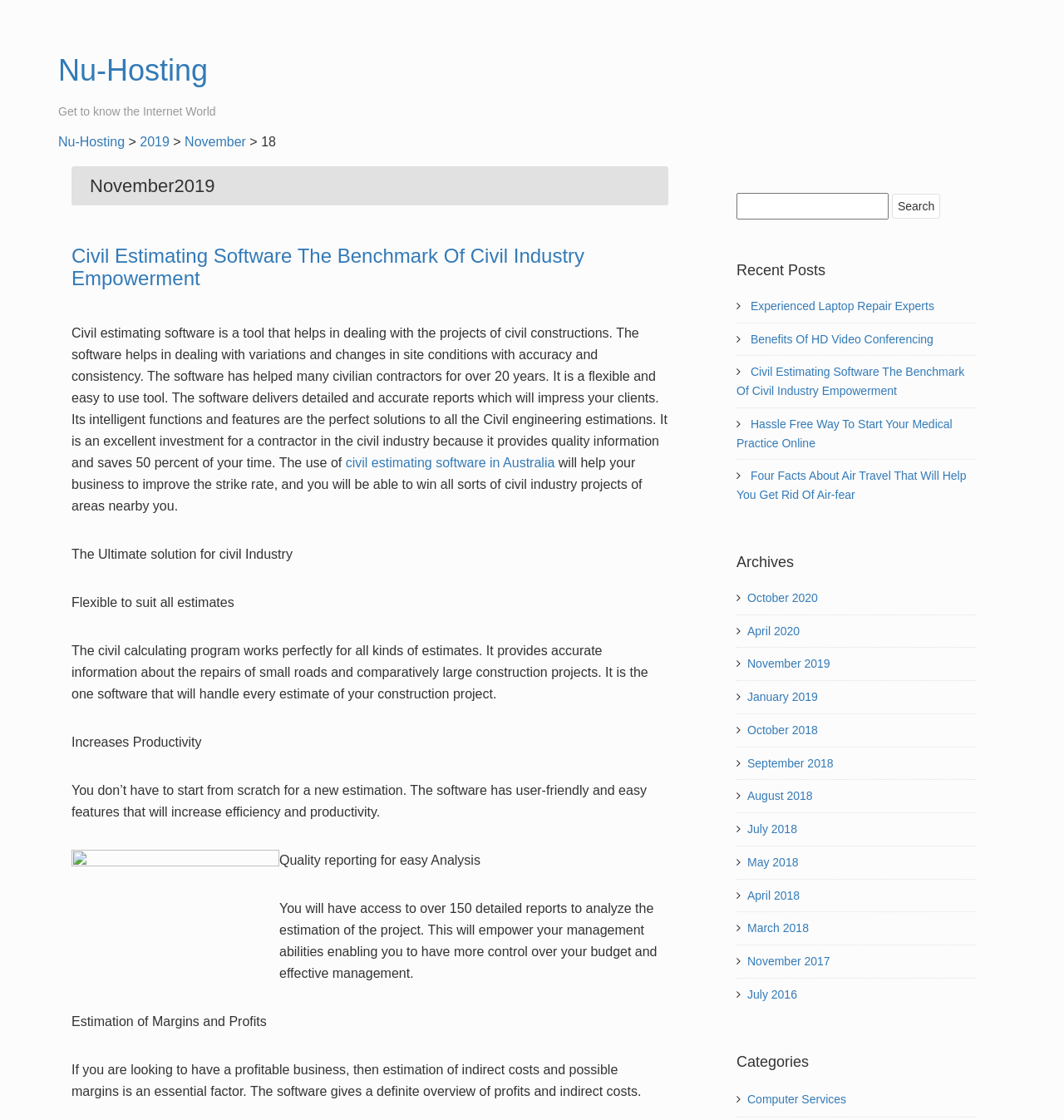With reference to the image, please provide a detailed answer to the following question: How many detailed reports are available for analysis?

The webpage mentions that users will have access to over 150 detailed reports to analyze the estimation of the project, empowering their management abilities and enabling them to have more control over their budget and effective management.